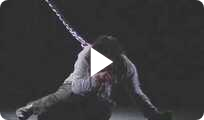Is the image a still from a live performance?
Make sure to answer the question with a detailed and comprehensive explanation.

The presence of a play button in the image suggests that it is part of a video performance, which implies that the image is not a still from a live performance, but rather a screenshot from a recorded video.